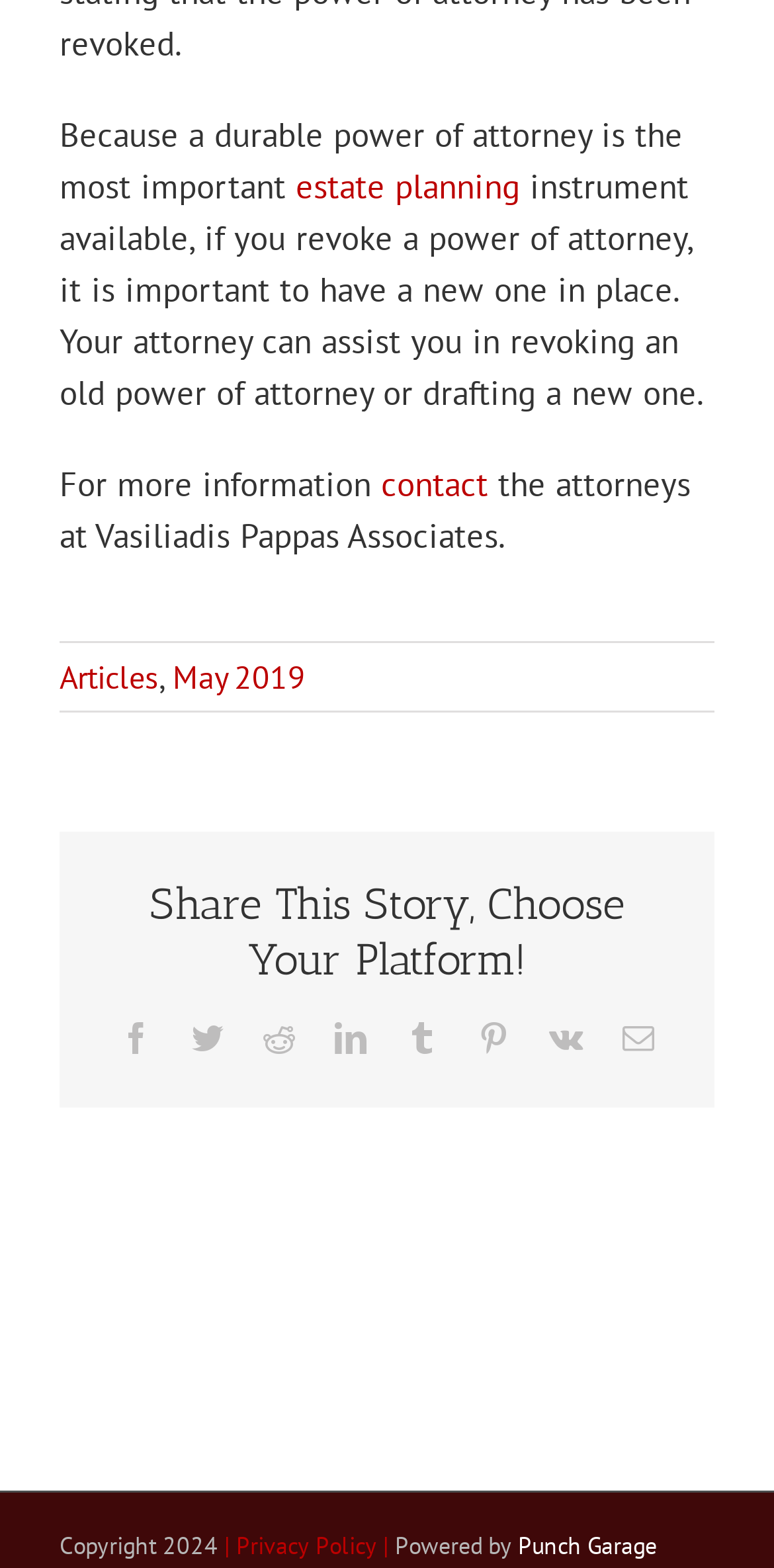Look at the image and answer the question in detail:
Who powered the website?

The webpage has a footer section that mentions 'Powered by Punch Garage'.